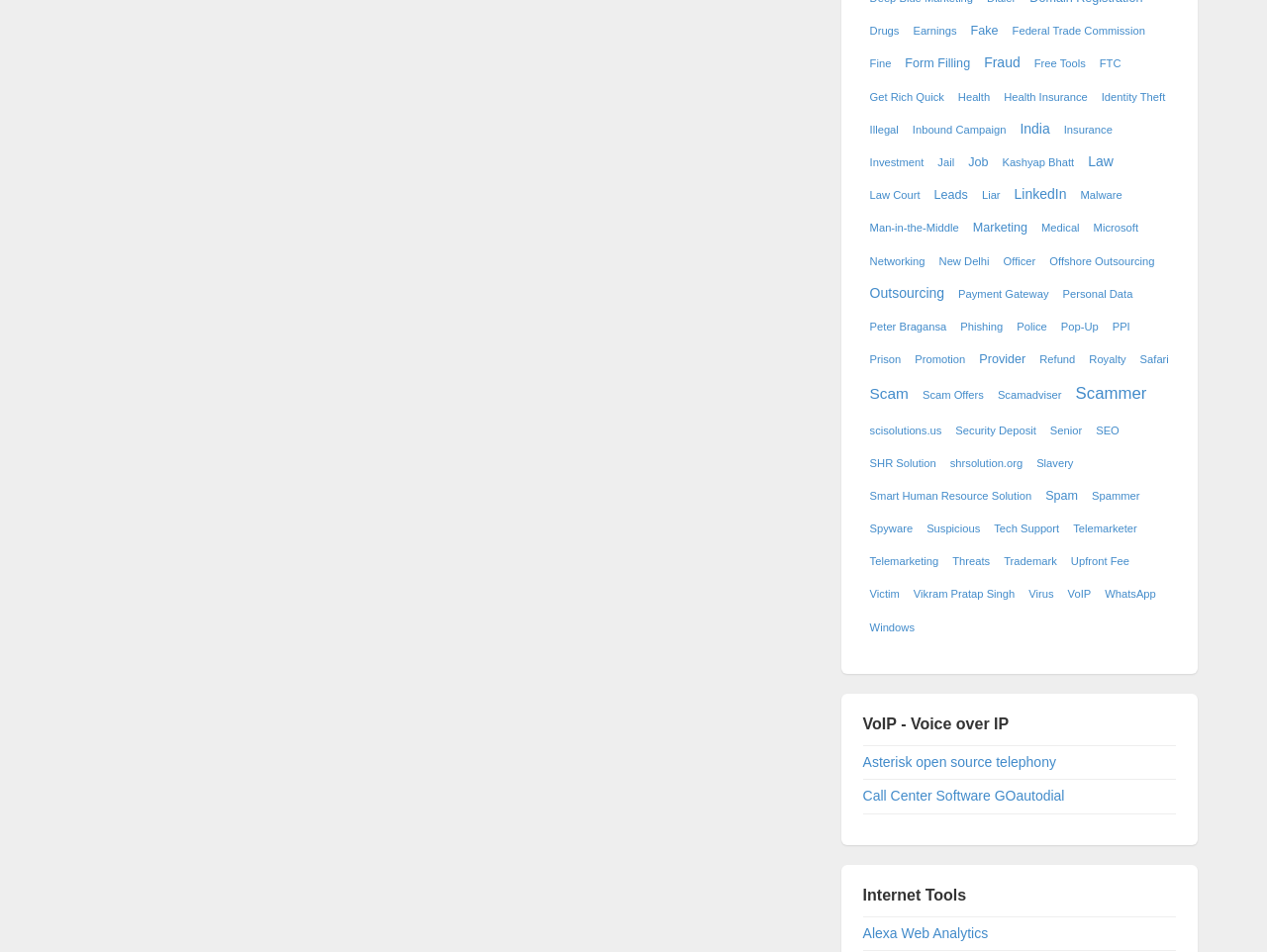Locate and provide the bounding box coordinates for the HTML element that matches this description: "Police".

[0.8, 0.334, 0.829, 0.352]